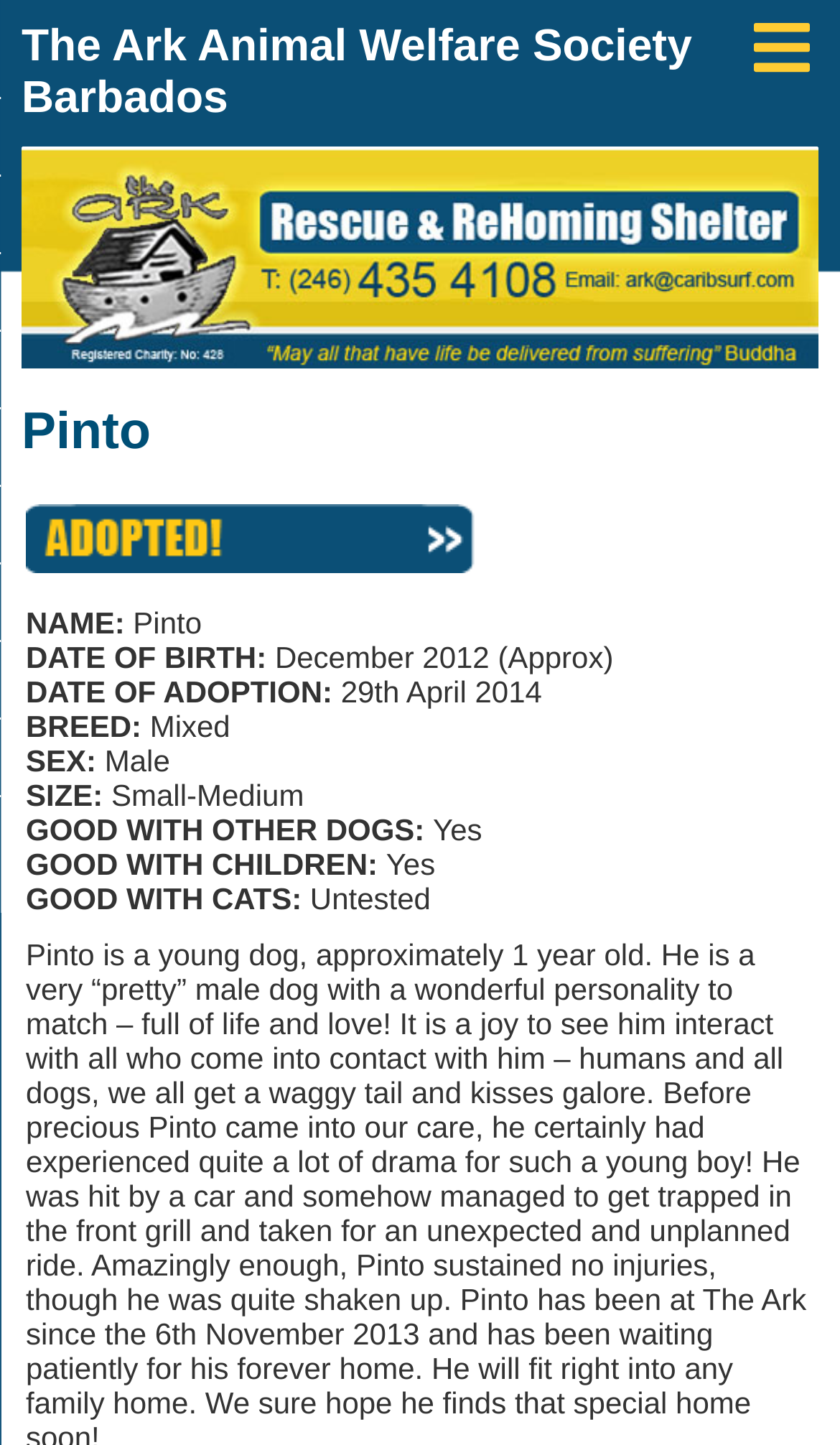Carefully observe the image and respond to the question with a detailed answer:
When was Pinto adopted?

I found the information about the date of adoption in the static text 'DATE OF ADOPTION:' and the corresponding value is '29th April 2014'.